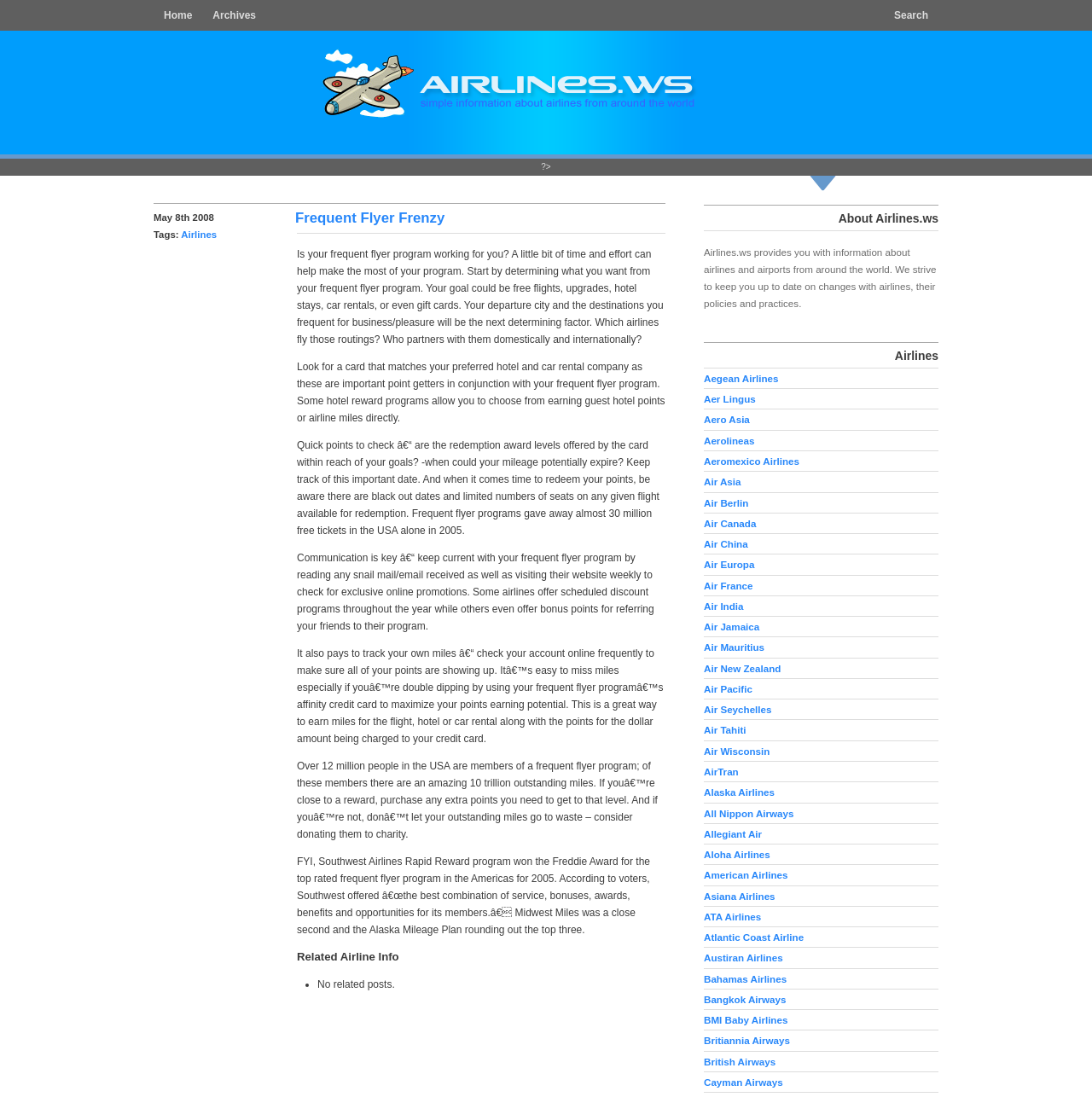What is the purpose of the frequent flyer program?
Offer a detailed and full explanation in response to the question.

The purpose of the frequent flyer program is to earn rewards such as free flights, upgrades, hotel stays, car rentals, or even gift cards by accumulating points or miles through flying with a particular airline or its partners.